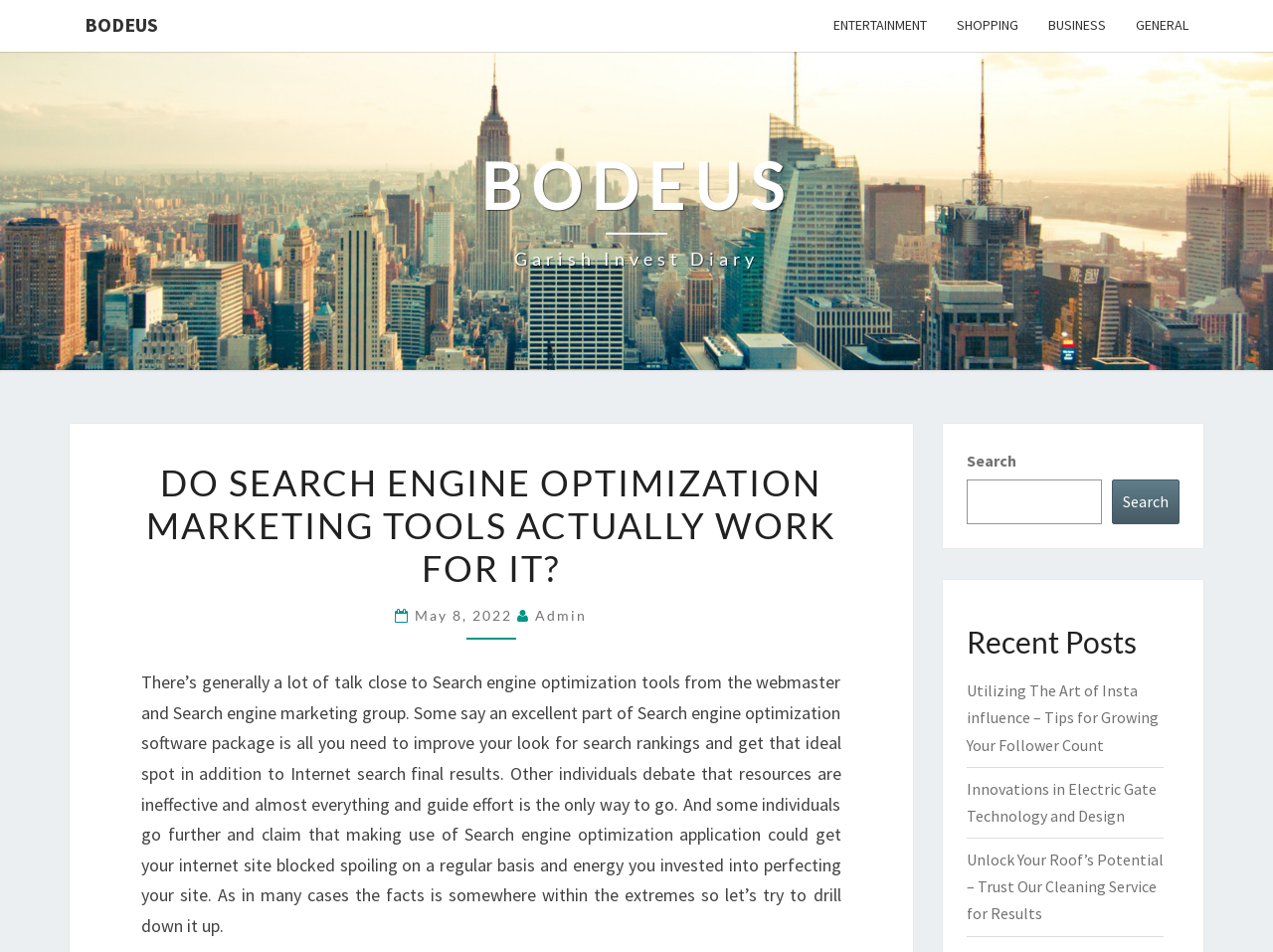Offer a comprehensive description of the webpage’s content and structure.

The webpage appears to be a blog or article page from the website "Bodeus". At the top, there are five links: "BODEUS", "ENTERTAINMENT", "SHOPPING", "BUSINESS", and "GENERAL", which seem to be categories or sections of the website.

Below these links, there is a prominent link "BODEUS Garish Invest Diary" with two headings: "BODEUS" and "Garish Invest Diary". This section takes up a significant portion of the page.

The main content of the page is an article titled "DO SEARCH ENGINE OPTIMIZATION MARKETING TOOLS ACTUALLY WORK FOR IT?", which is displayed in a large font size. The article's content discusses the effectiveness of Search Engine Optimization (SEO) tools and their impact on search engine rankings.

To the right of the article, there is a search bar with a search button. Below the search bar, there is a heading "Recent Posts" followed by three links to other articles: "Utilizing The Art of Insta influence – Tips for Growing Your Follower Count", "Innovations in Electric Gate Technology and Design", and "Unlock Your Roof’s Potential – Trust Our Cleaning Service for Results".

At the top-right corner of the page, there is a link "May 8, 2022" which indicates the date the article was published, and another link "Admin" which likely refers to the author or administrator of the blog.